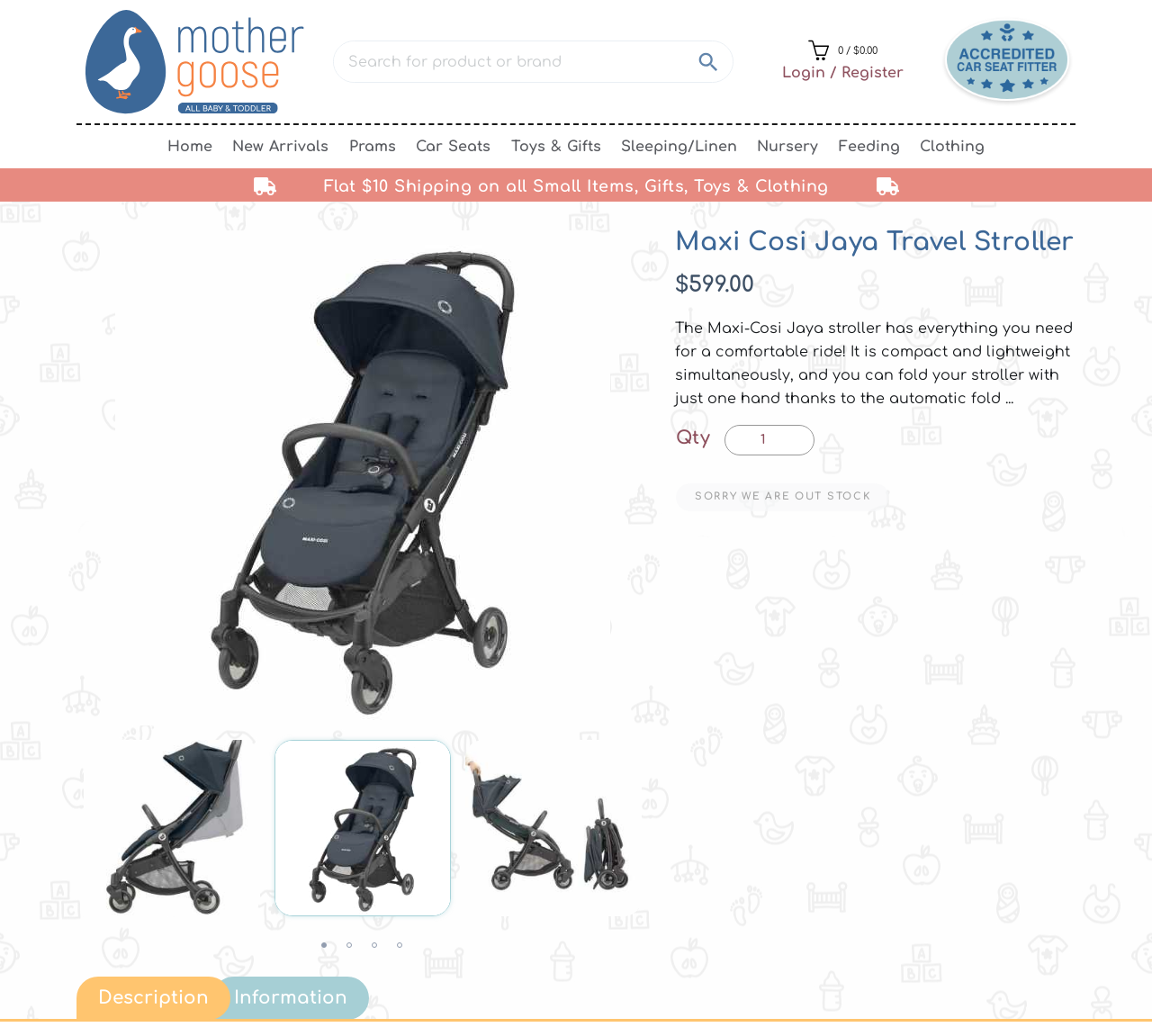Refer to the image and answer the question with as much detail as possible: What is the status of the product's availability?

I found the status of the product's availability by looking at the StaticText element with the text 'SORRY WE ARE OUT STOCK' located at [0.603, 0.474, 0.756, 0.485]. This element indicates that the product is currently out of stock.